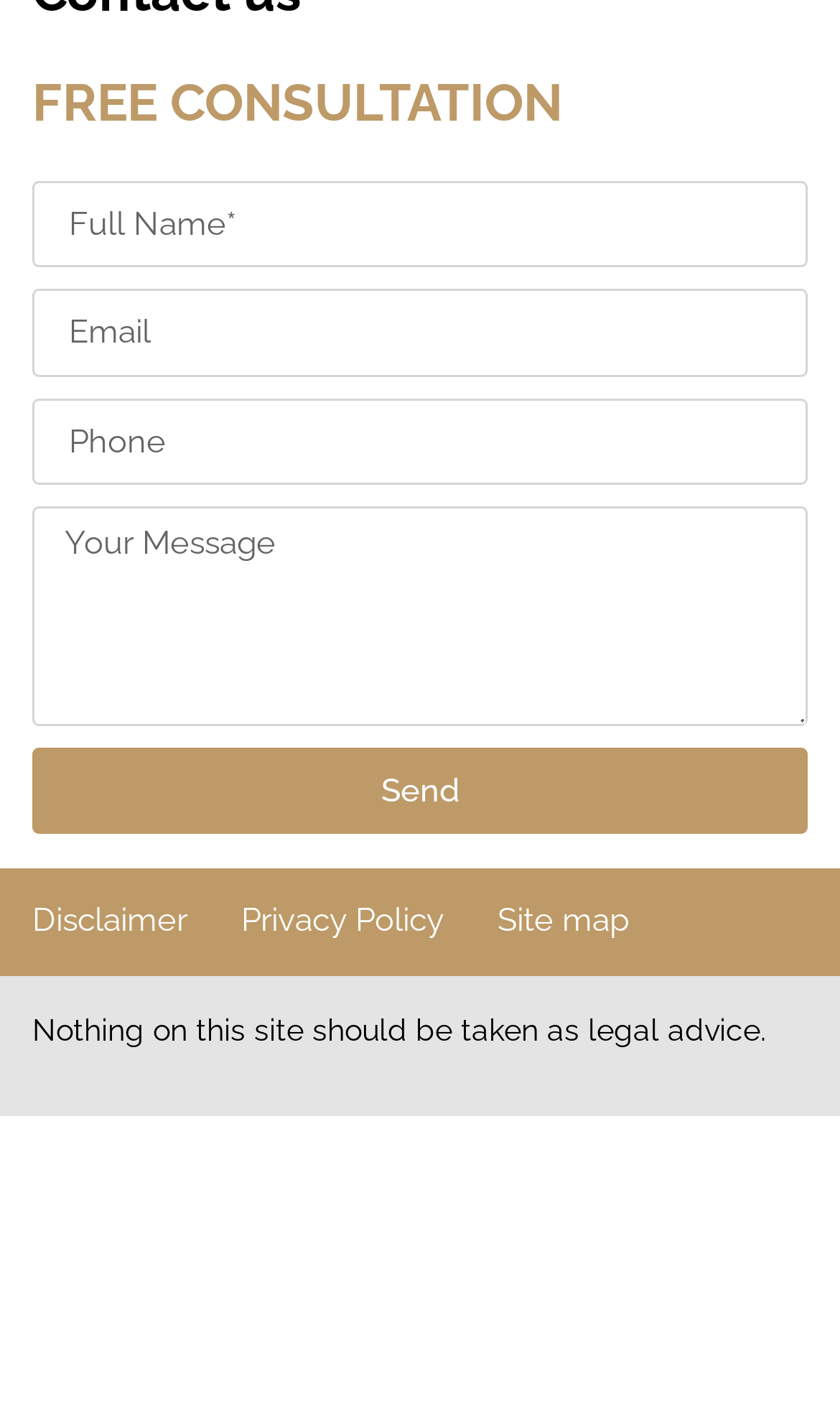What is the call-to-action button in the form?
Answer the question with a single word or phrase, referring to the image.

Send